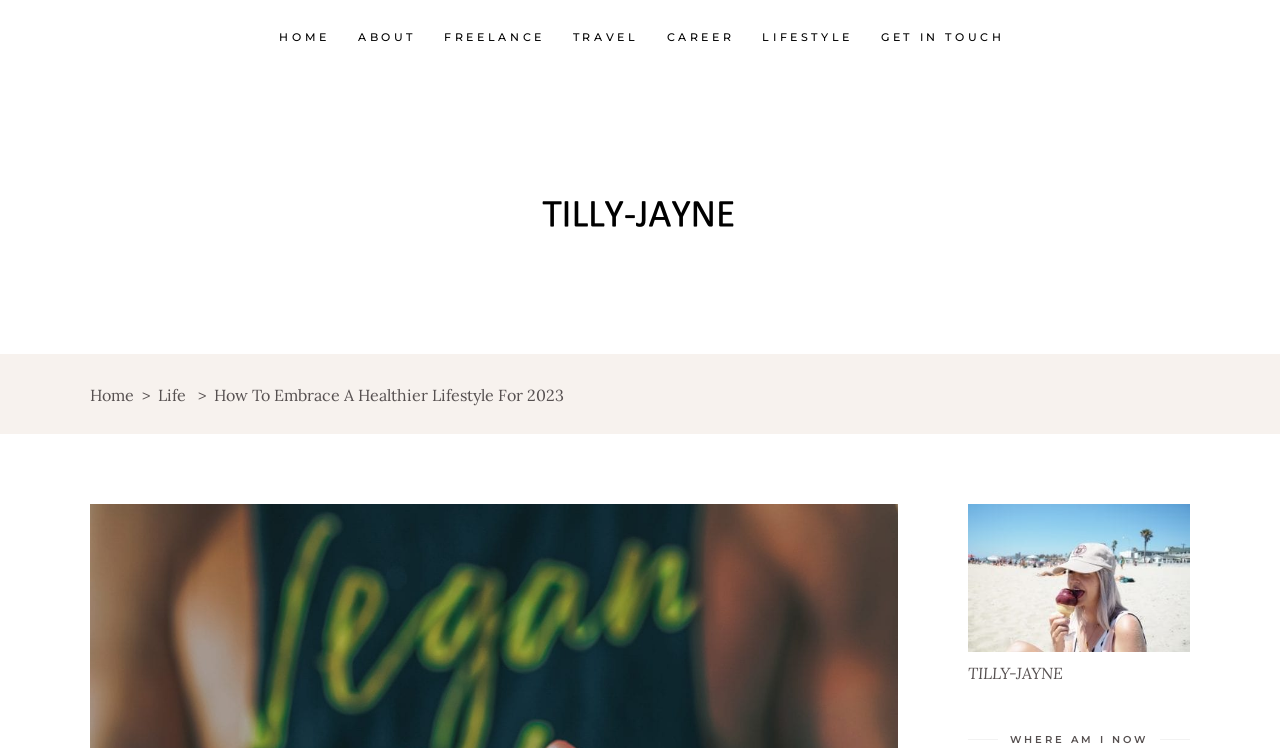What is the title of the main article?
Ensure your answer is thorough and detailed.

I found the title of the main article by examining the static text element within the layout table, which contains the text 'How To Embrace A Healthier Lifestyle For 2023'.